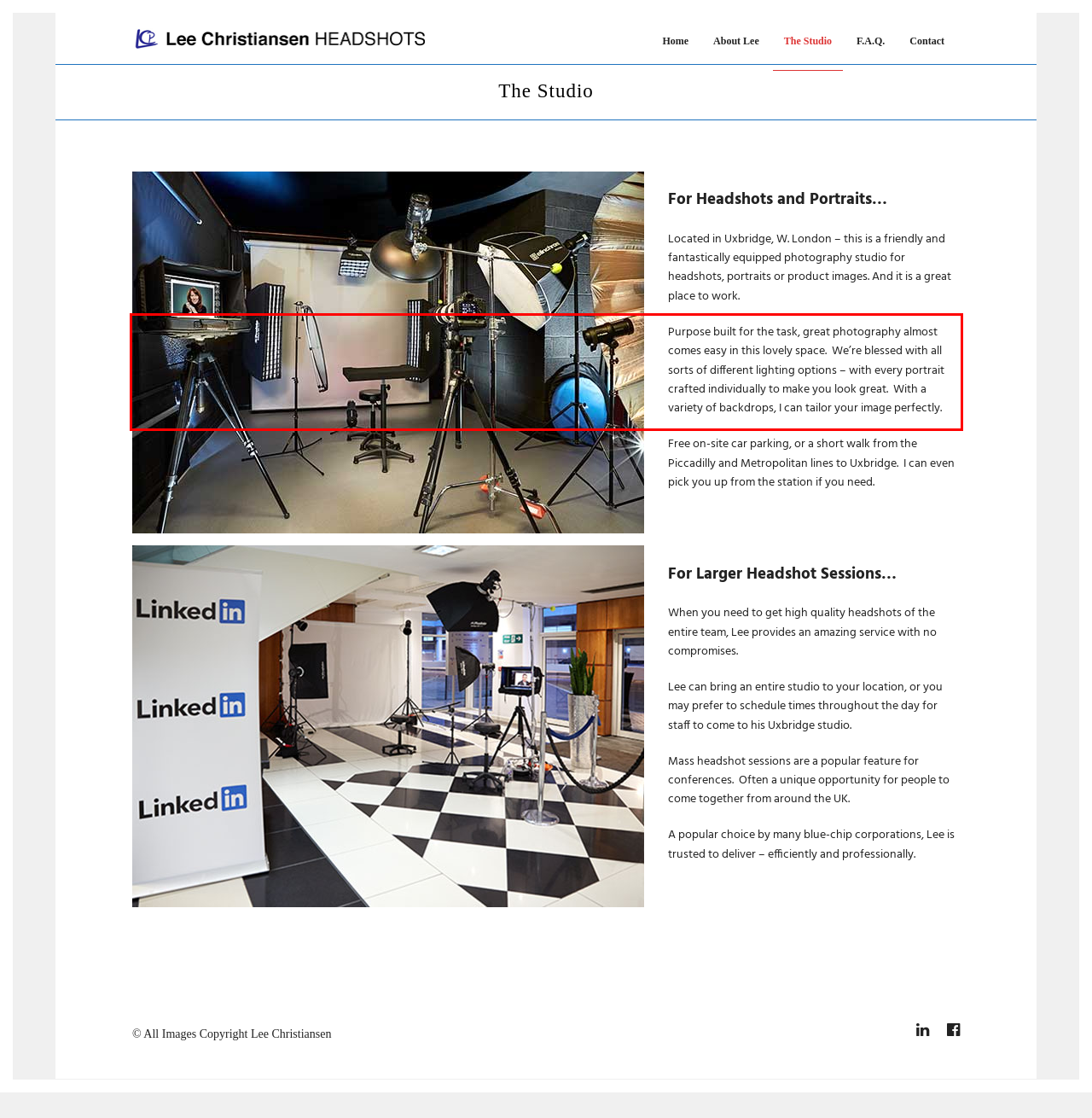You have a webpage screenshot with a red rectangle surrounding a UI element. Extract the text content from within this red bounding box.

Purpose built for the task, great photography almost comes easy in this lovely space. We’re blessed with all sorts of different lighting options – with every portrait crafted individually to make you look great. With a variety of backdrops, I can tailor your image perfectly.